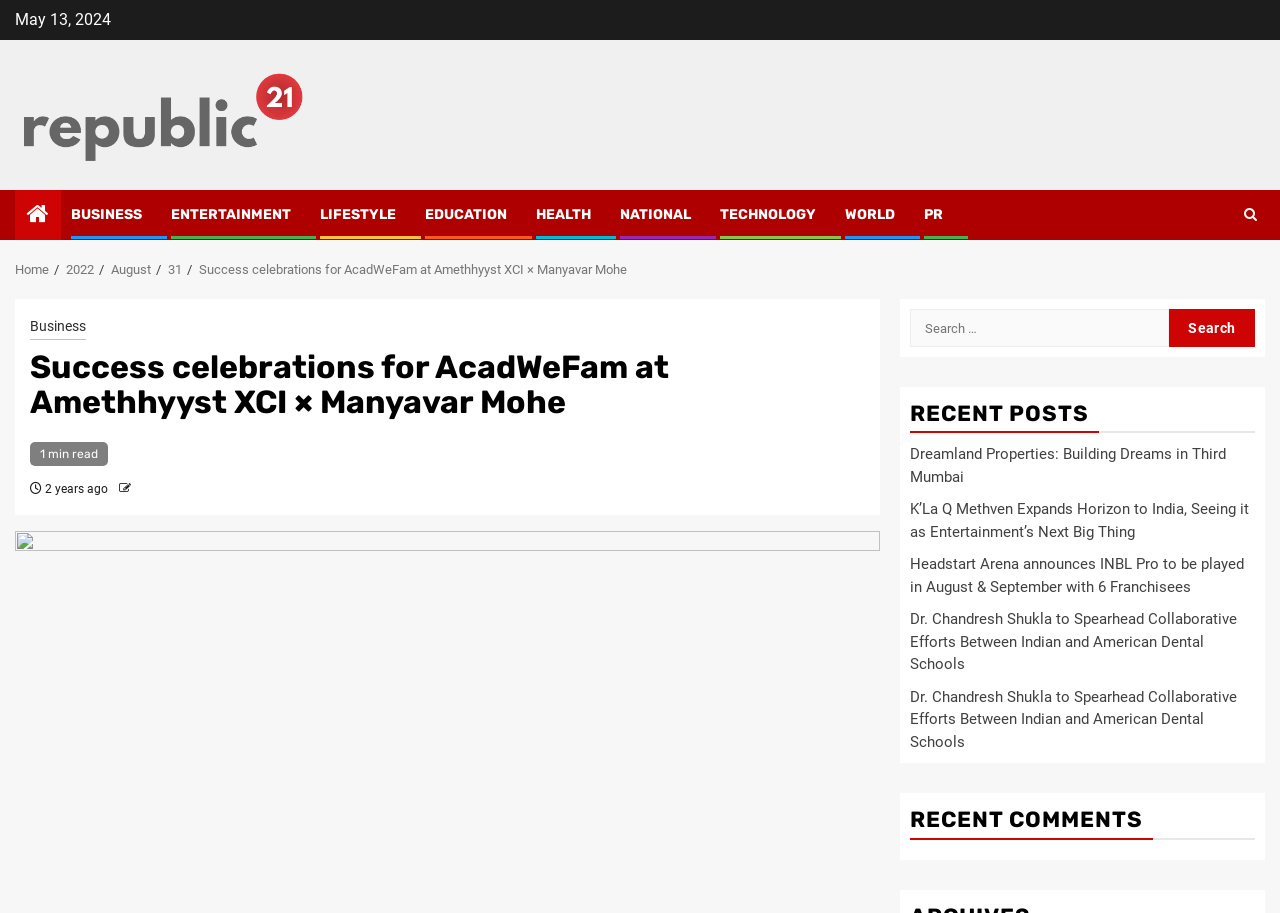From the element description parent_node: Search for: value="Search", predict the bounding box coordinates of the UI element. The coordinates must be specified in the format (top-left x, top-left y, bottom-right x, bottom-right y) and should be within the 0 to 1 range.

[0.913, 0.339, 0.98, 0.38]